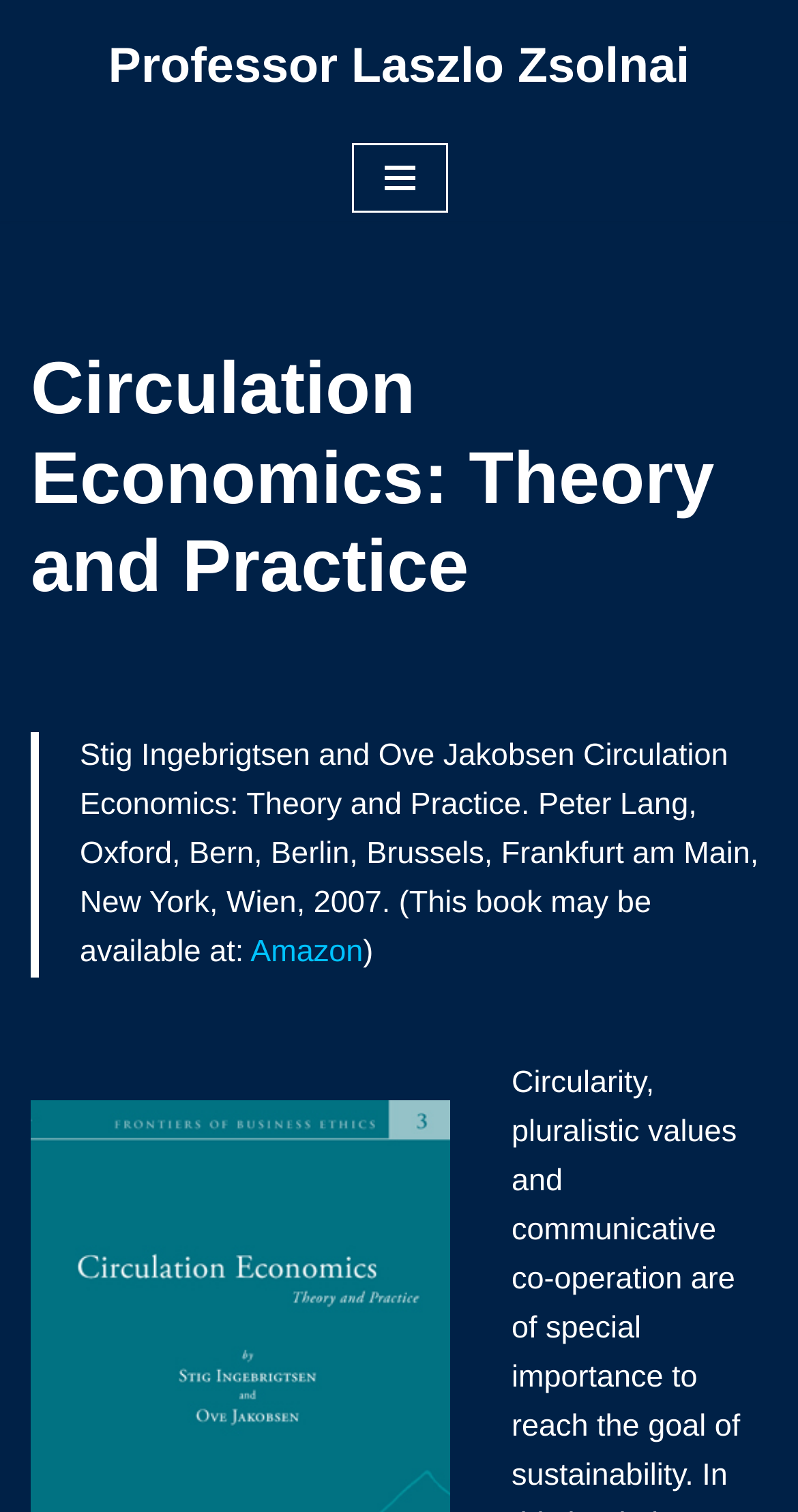Please examine the image and answer the question with a detailed explanation:
Who are the authors of the book?

The authors of the book are mentioned in the blockquote section as 'Stig Ingebrigtsen and Ove Jakobsen'.